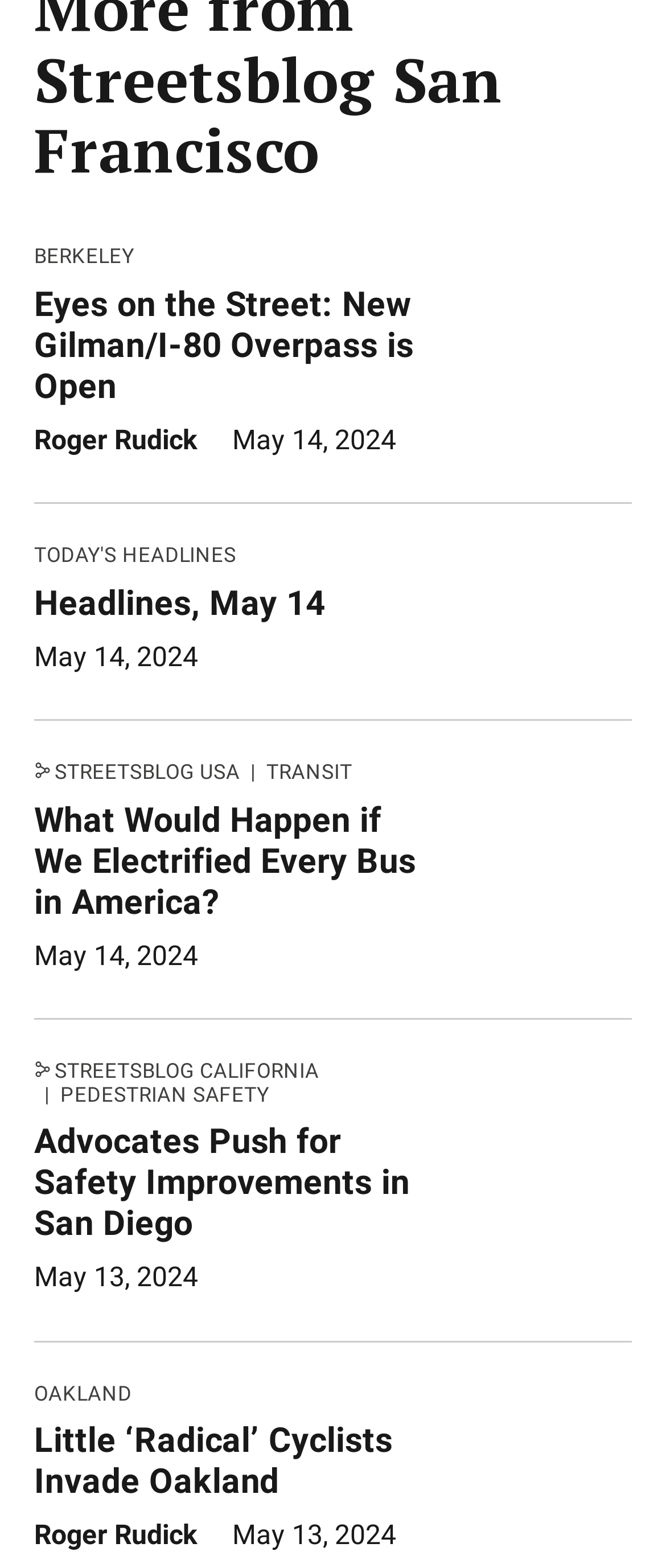Respond to the question below with a single word or phrase:
How many articles are on the front page?

8